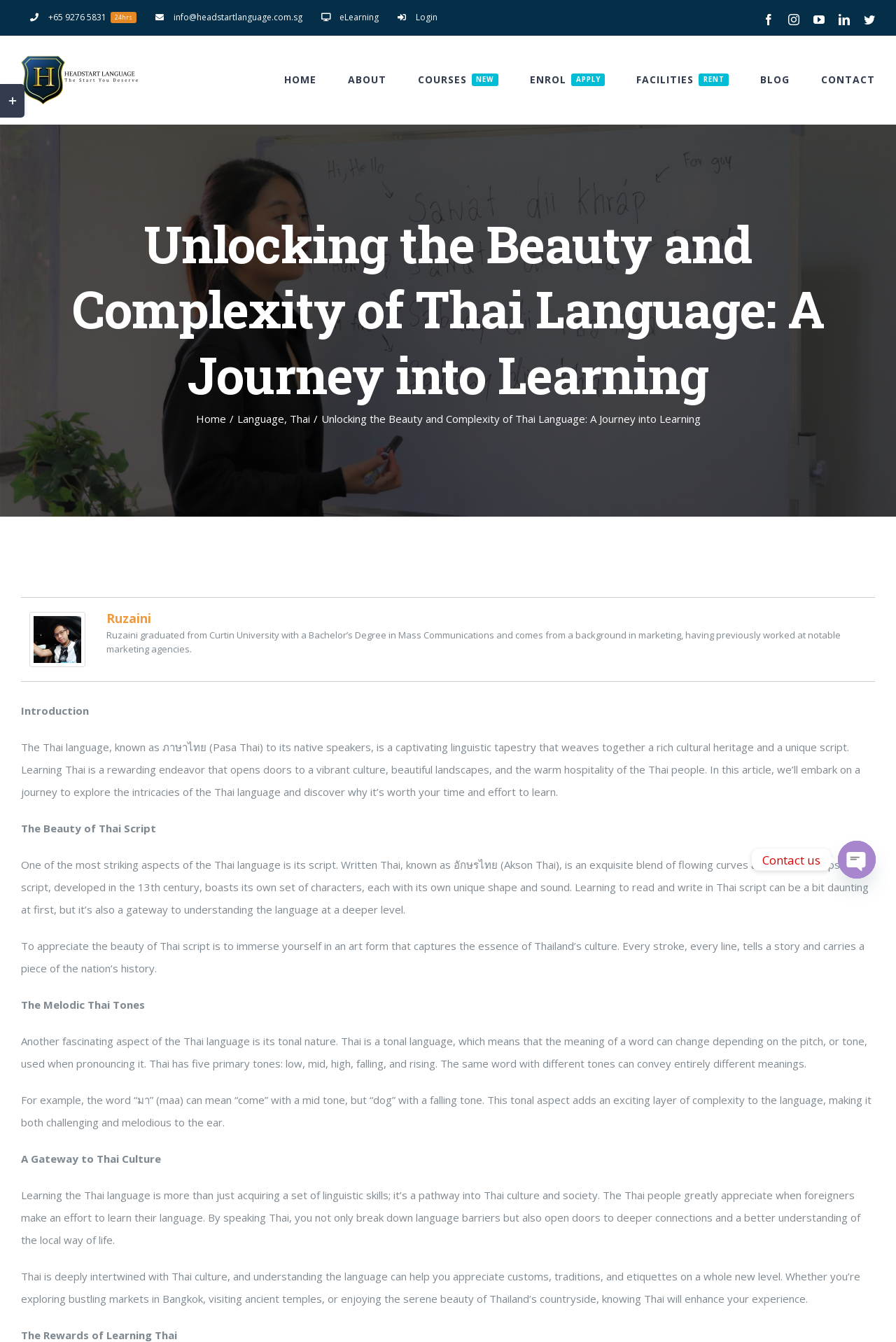Please identify the bounding box coordinates of the clickable area that will allow you to execute the instruction: "Go to the ABOUT page".

[0.388, 0.027, 0.431, 0.092]